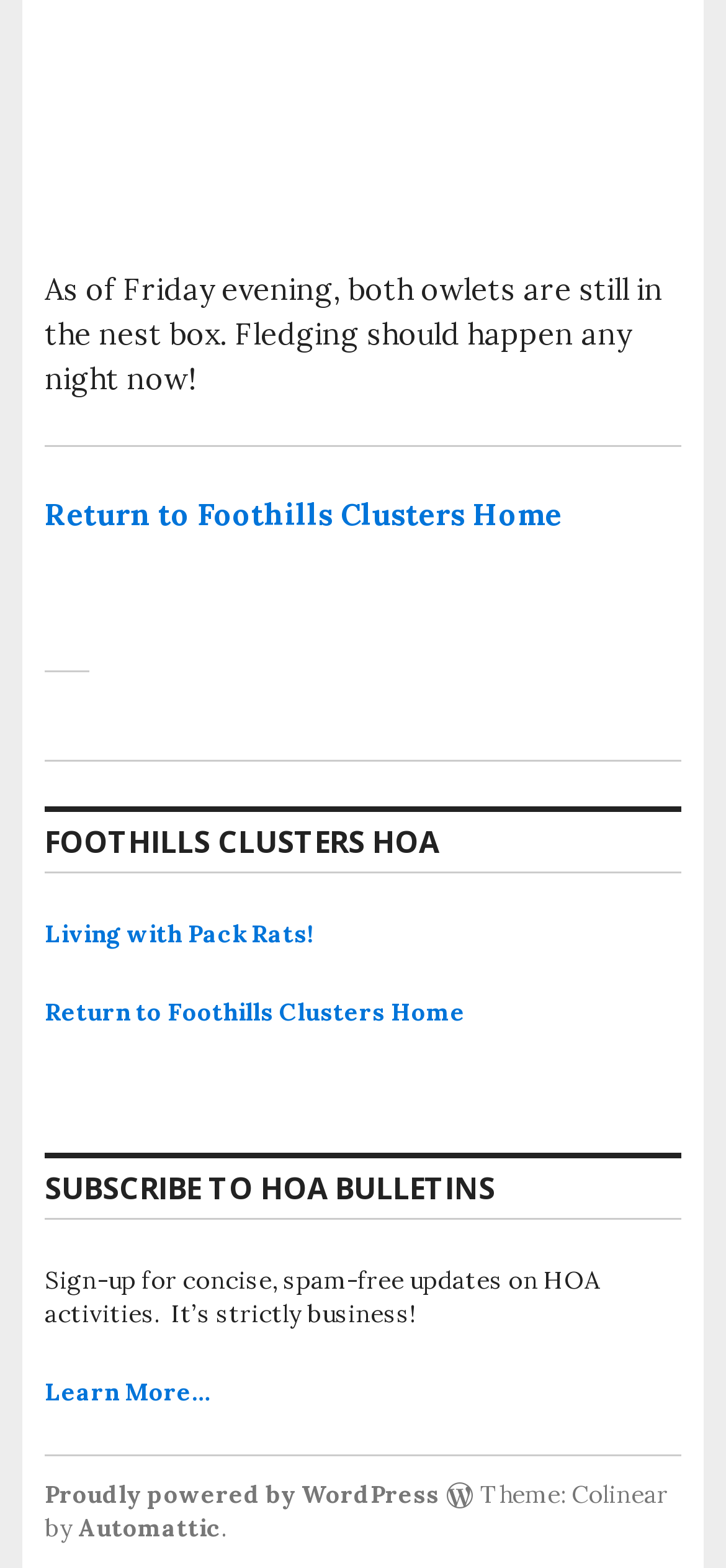Please answer the following question using a single word or phrase: What is the current status of the owlets?

Still in the nest box